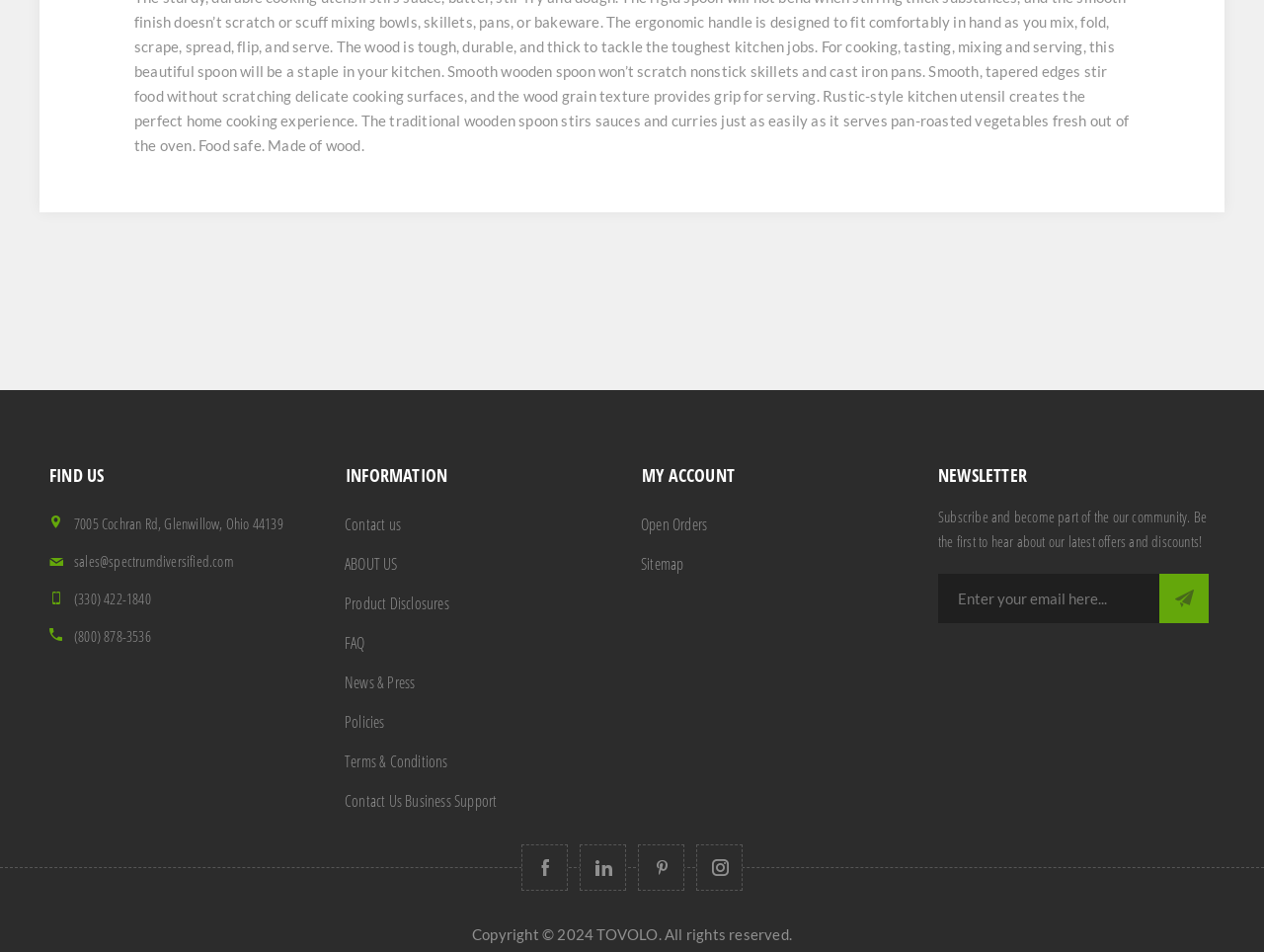What is the company's phone number?
Refer to the screenshot and deliver a thorough answer to the question presented.

The company's phone number can be found in the 'FIND US' section, which is located at the top left of the webpage. The phone number is listed as '(330) 422-1840'.